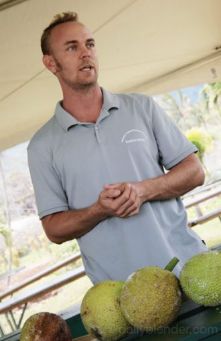Give a succinct answer to this question in a single word or phrase: 
What type of fruits are on the table?

Jackfruits